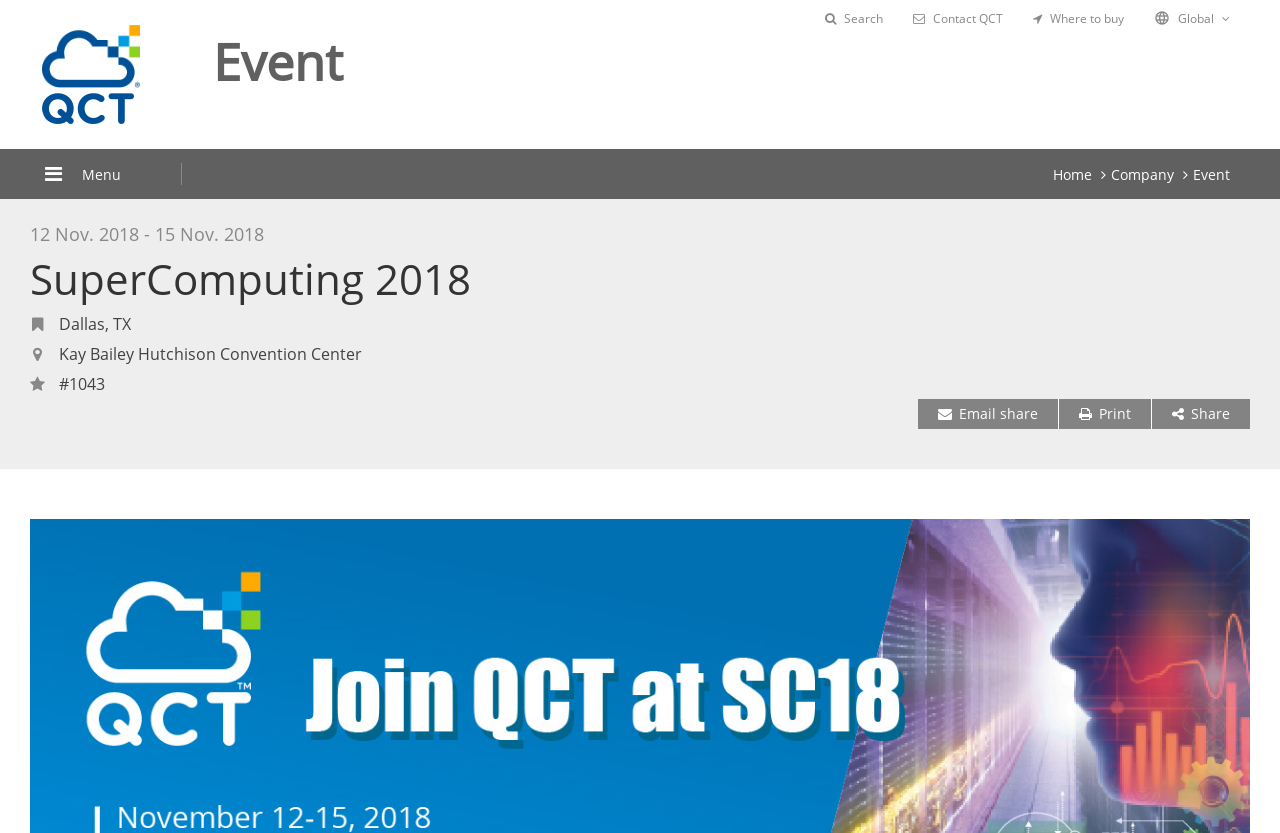Provide your answer in a single word or phrase: 
Where is the event located?

Dallas, TX